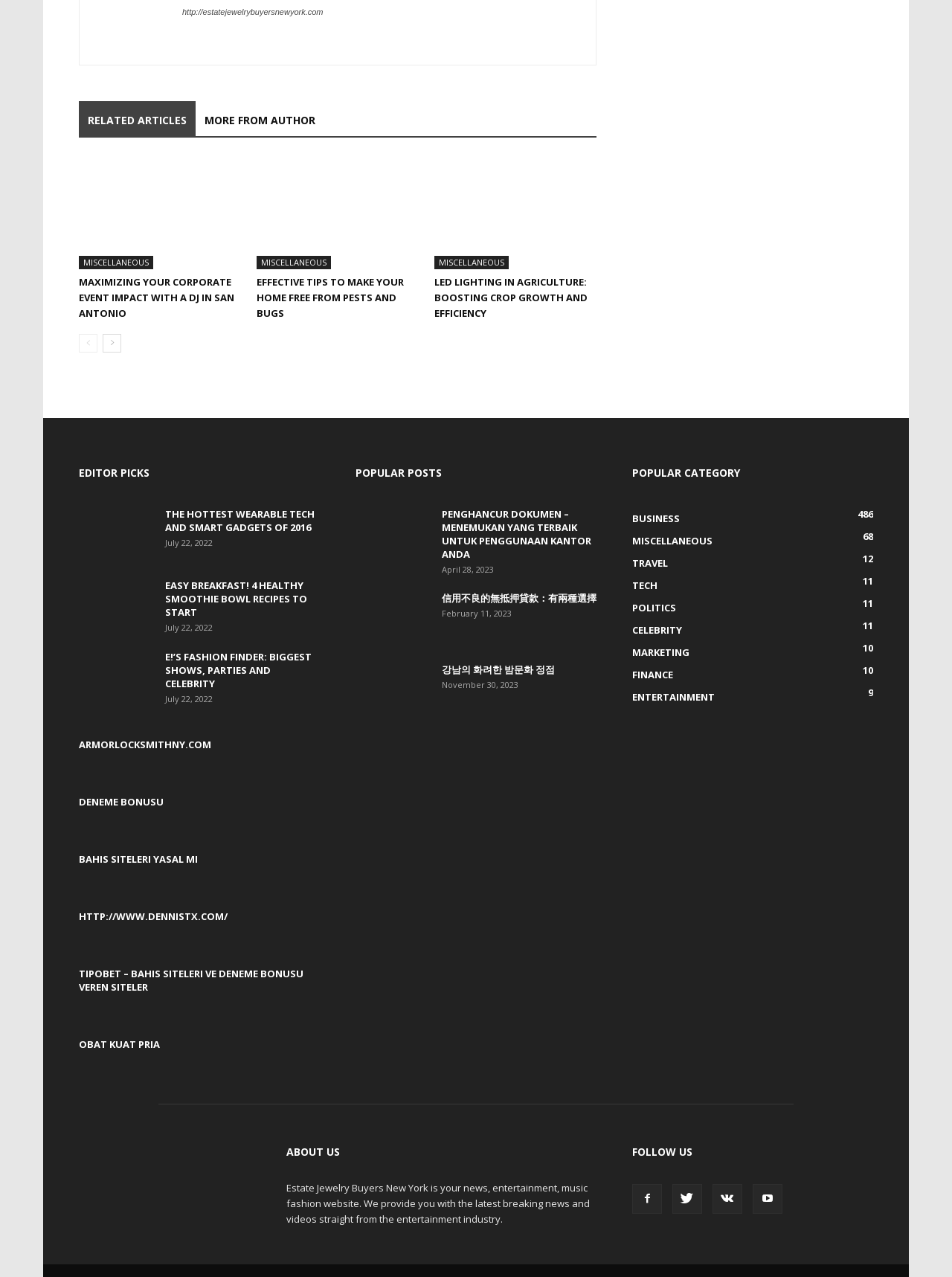Please specify the bounding box coordinates of the clickable region necessary for completing the following instruction: "Click on 'RELATED ARTICLES'". The coordinates must consist of four float numbers between 0 and 1, i.e., [left, top, right, bottom].

[0.083, 0.079, 0.205, 0.107]